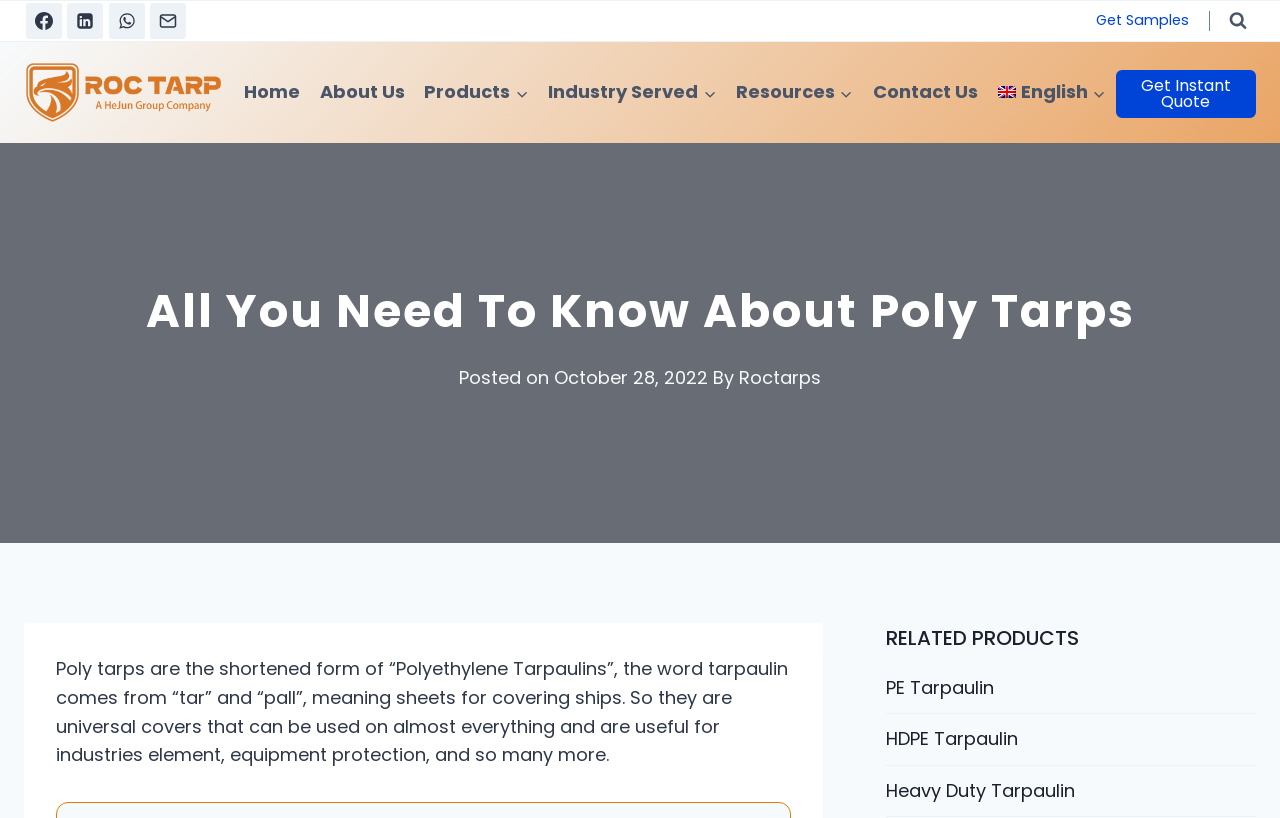Identify the bounding box coordinates of the element that should be clicked to fulfill this task: "Get an instant quote". The coordinates should be provided as four float numbers between 0 and 1, i.e., [left, top, right, bottom].

[0.872, 0.085, 0.981, 0.144]